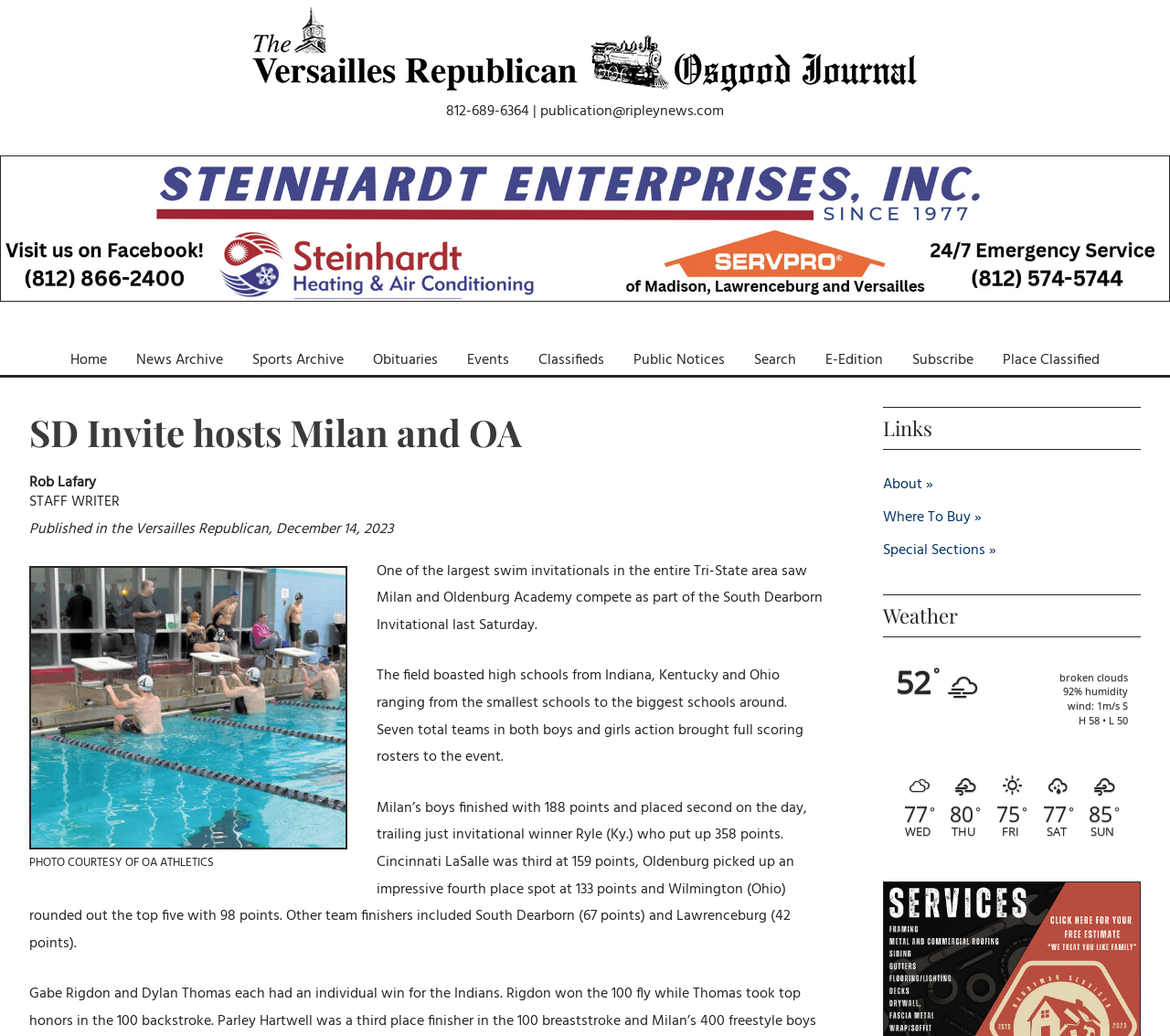Identify the bounding box coordinates necessary to click and complete the given instruction: "View the 'News Archive'".

[0.104, 0.333, 0.203, 0.362]